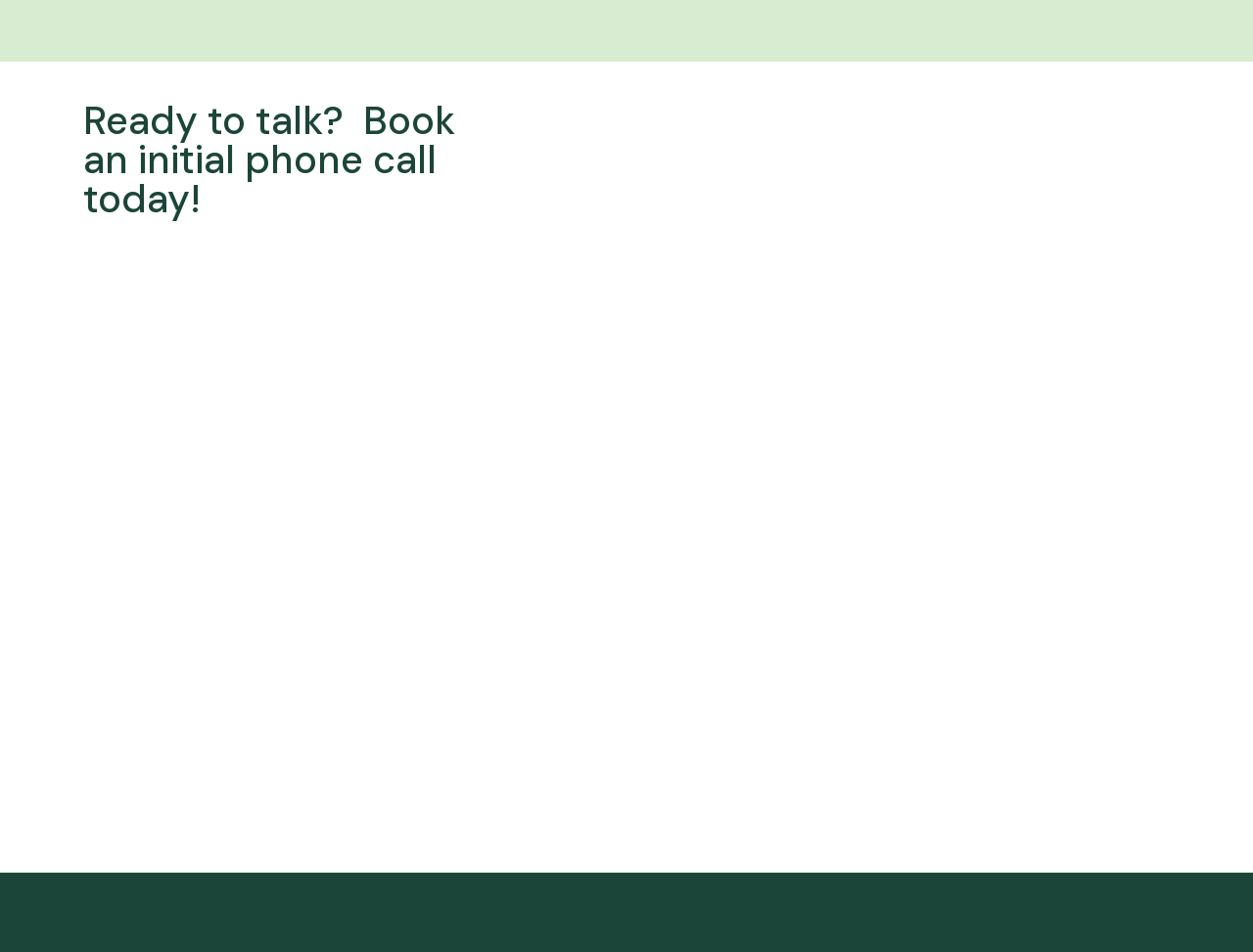Respond with a single word or phrase:
What is the builders licence number of the company?

237114